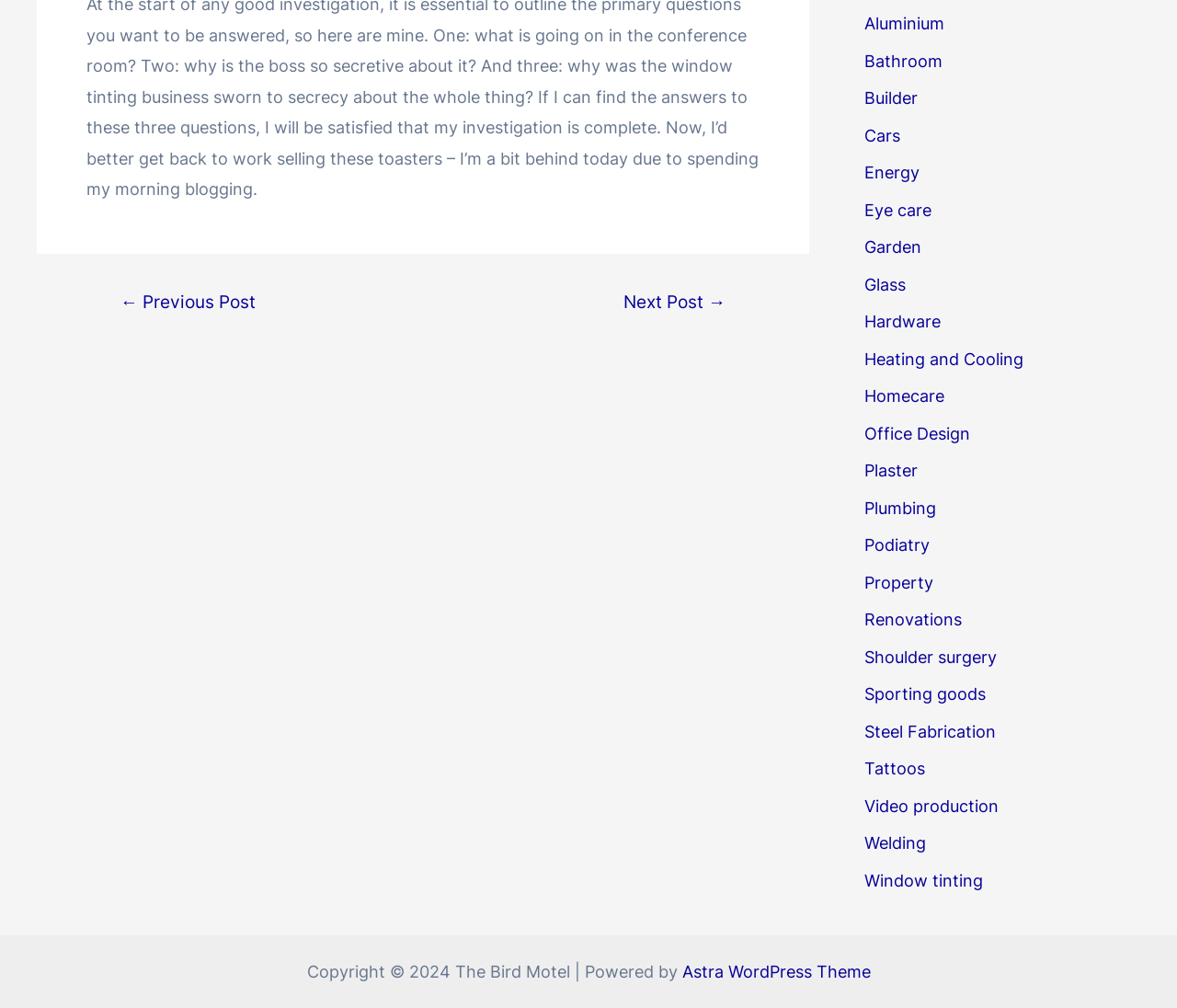Could you please study the image and provide a detailed answer to the question:
What is the purpose of the navigation section?

The navigation section is located at the top of the webpage, and it contains links to previous and next posts, indicating that this webpage is a blog or a website with multiple posts, and the navigation section is used to navigate between these posts.